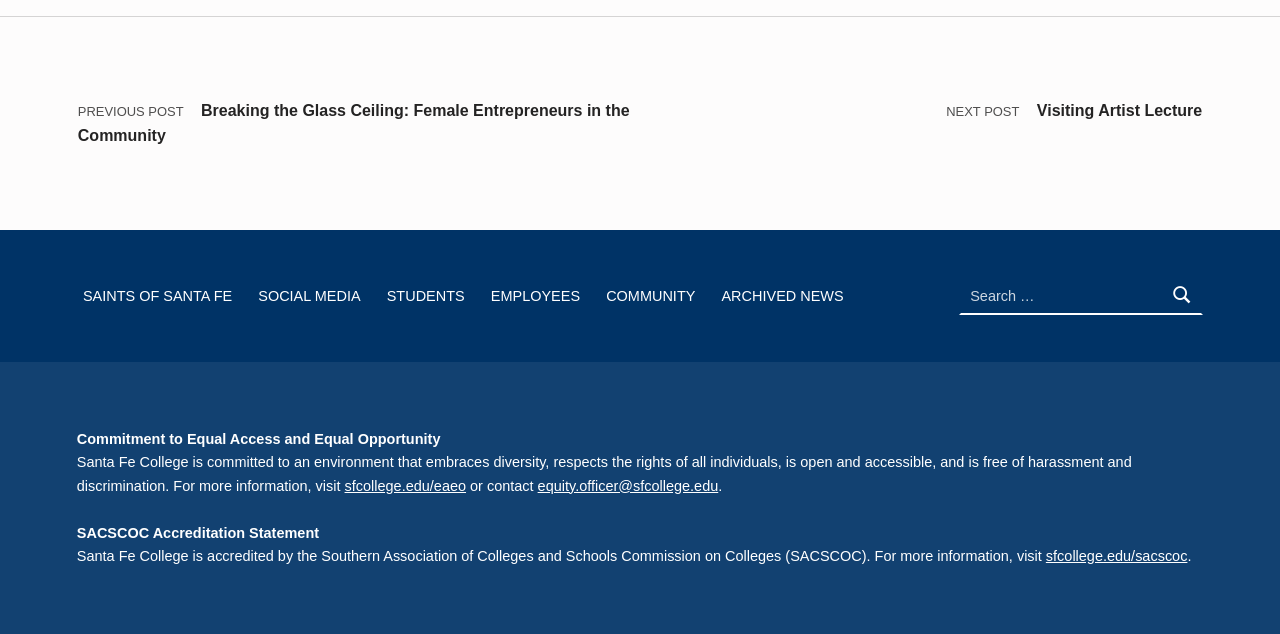Using the webpage screenshot and the element description Social Media, determine the bounding box coordinates. Specify the coordinates in the format (top-left x, top-left y, bottom-right x, bottom-right y) with values ranging from 0 to 1.

[0.197, 0.436, 0.286, 0.496]